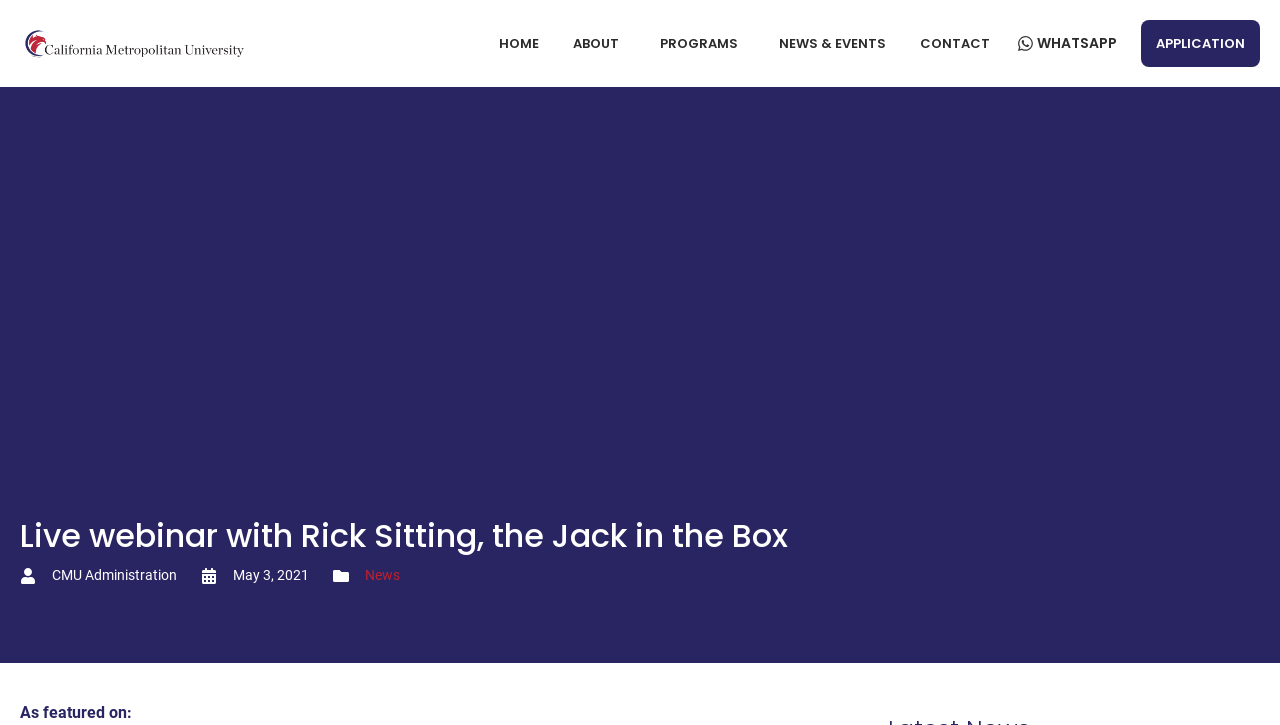Provide a one-word or short-phrase answer to the question:
What is the icon next to the 'WHATSAPP' link?

whatsapp